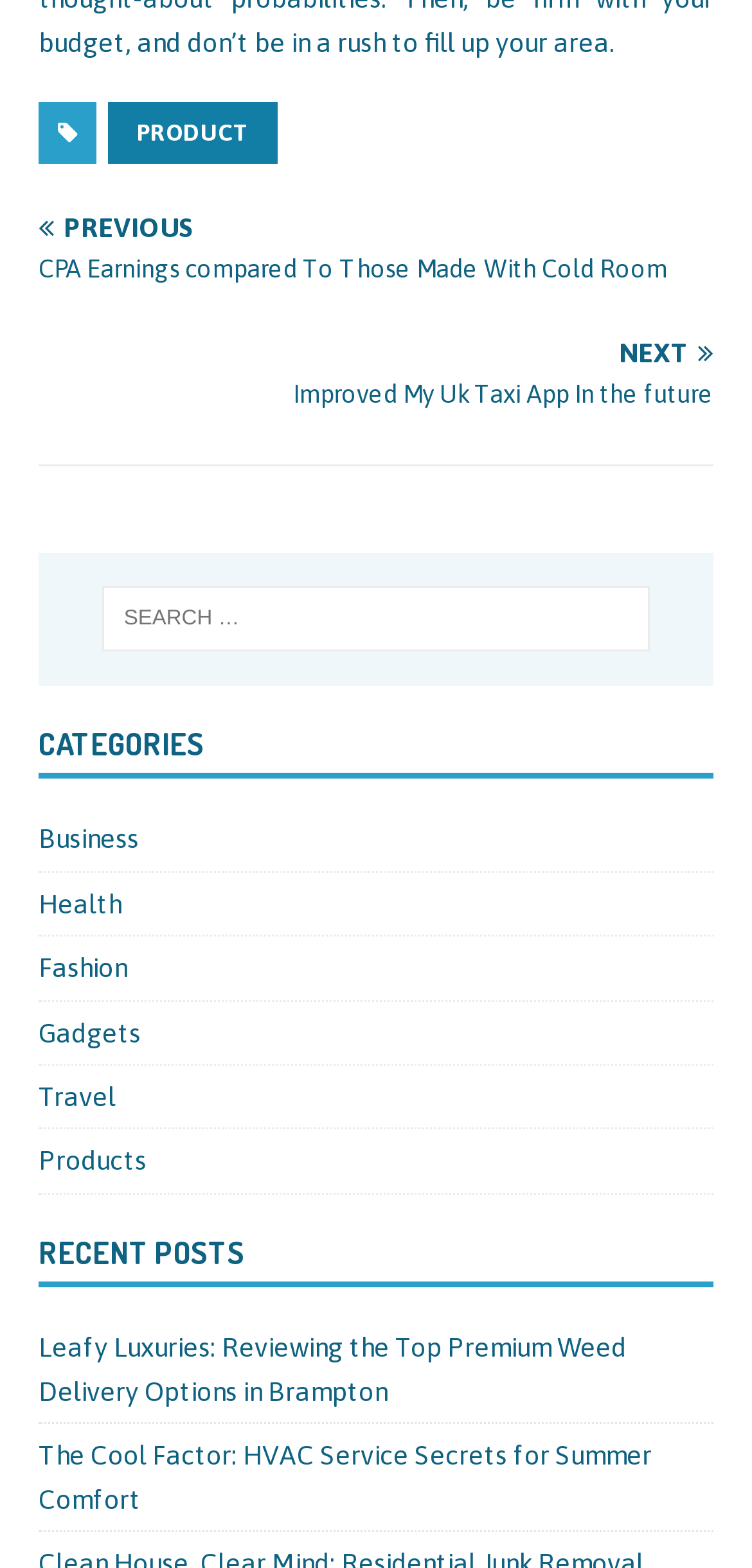Review the image closely and give a comprehensive answer to the question: Is there a 'NEXT' button on the page?

I found a link with the text 'NEXT Improved My Uk Taxi App In the future', which suggests that there is a 'NEXT' button on the page.